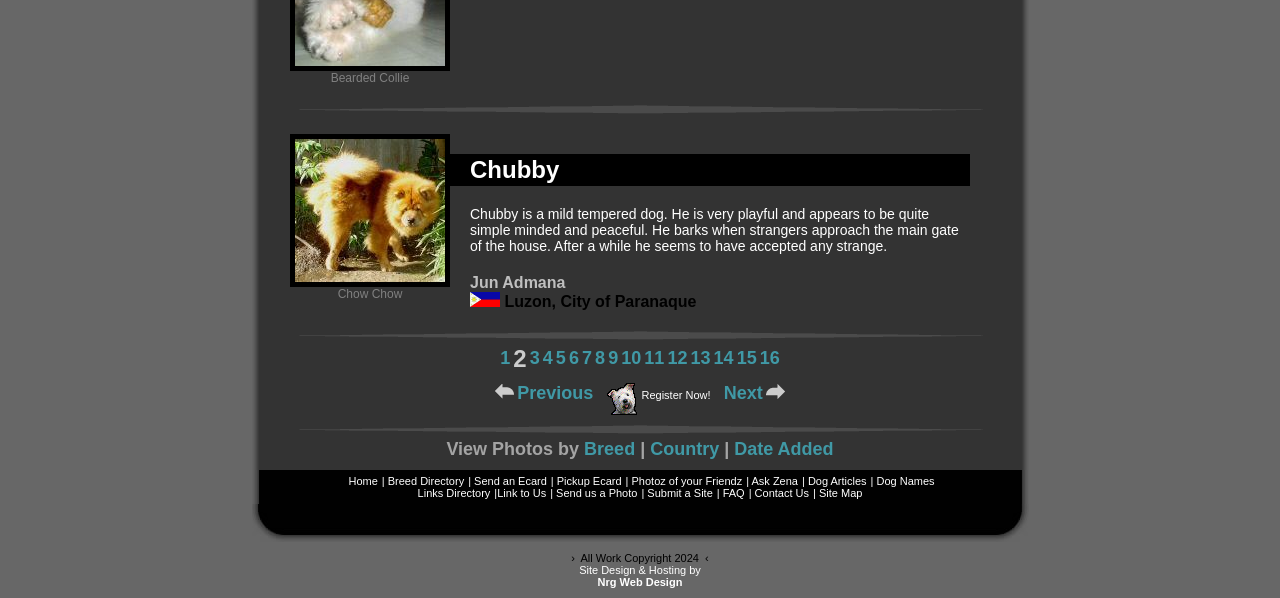Please determine the bounding box coordinates of the element's region to click in order to carry out the following instruction: "View dog photos". The coordinates should be four float numbers between 0 and 1, i.e., [left, top, right, bottom].

[0.387, 0.642, 0.402, 0.667]